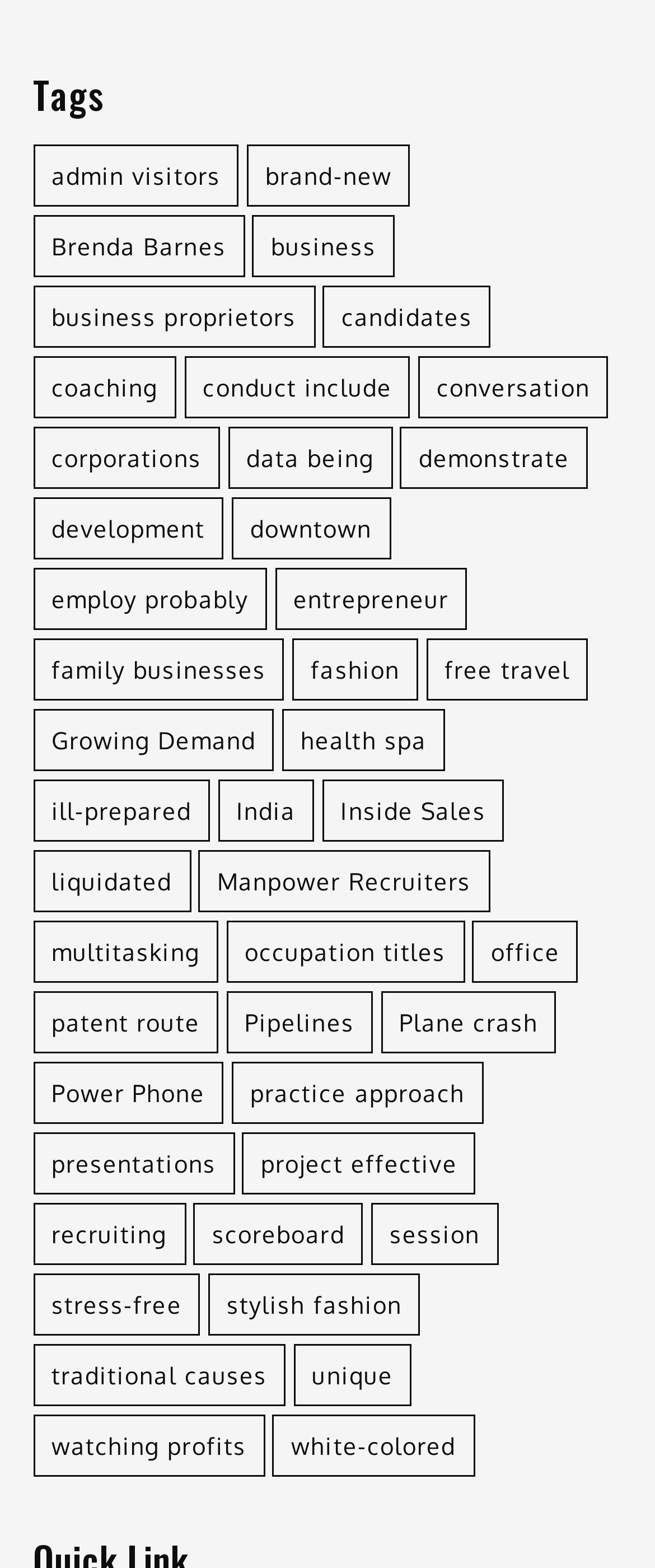Please identify the bounding box coordinates of the element's region that should be clicked to execute the following instruction: "Click on the 'admin visitors' link". The bounding box coordinates must be four float numbers between 0 and 1, i.e., [left, top, right, bottom].

[0.05, 0.093, 0.365, 0.132]